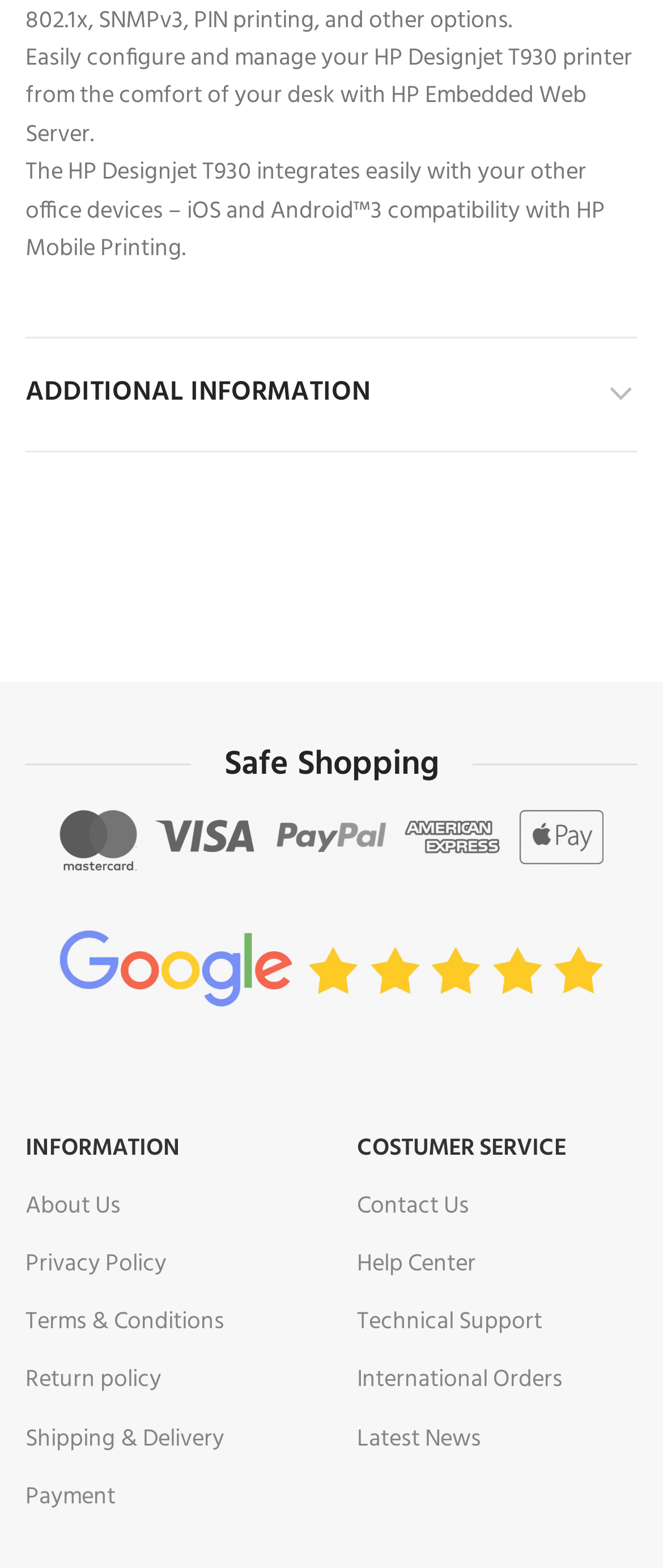What is the last static text element on the webpage?
Using the information presented in the image, please offer a detailed response to the question.

The last static text element on the webpage is 'Latest News', which is located at the bottom of the webpage with bounding box coordinates [0.538, 0.905, 0.726, 0.93].